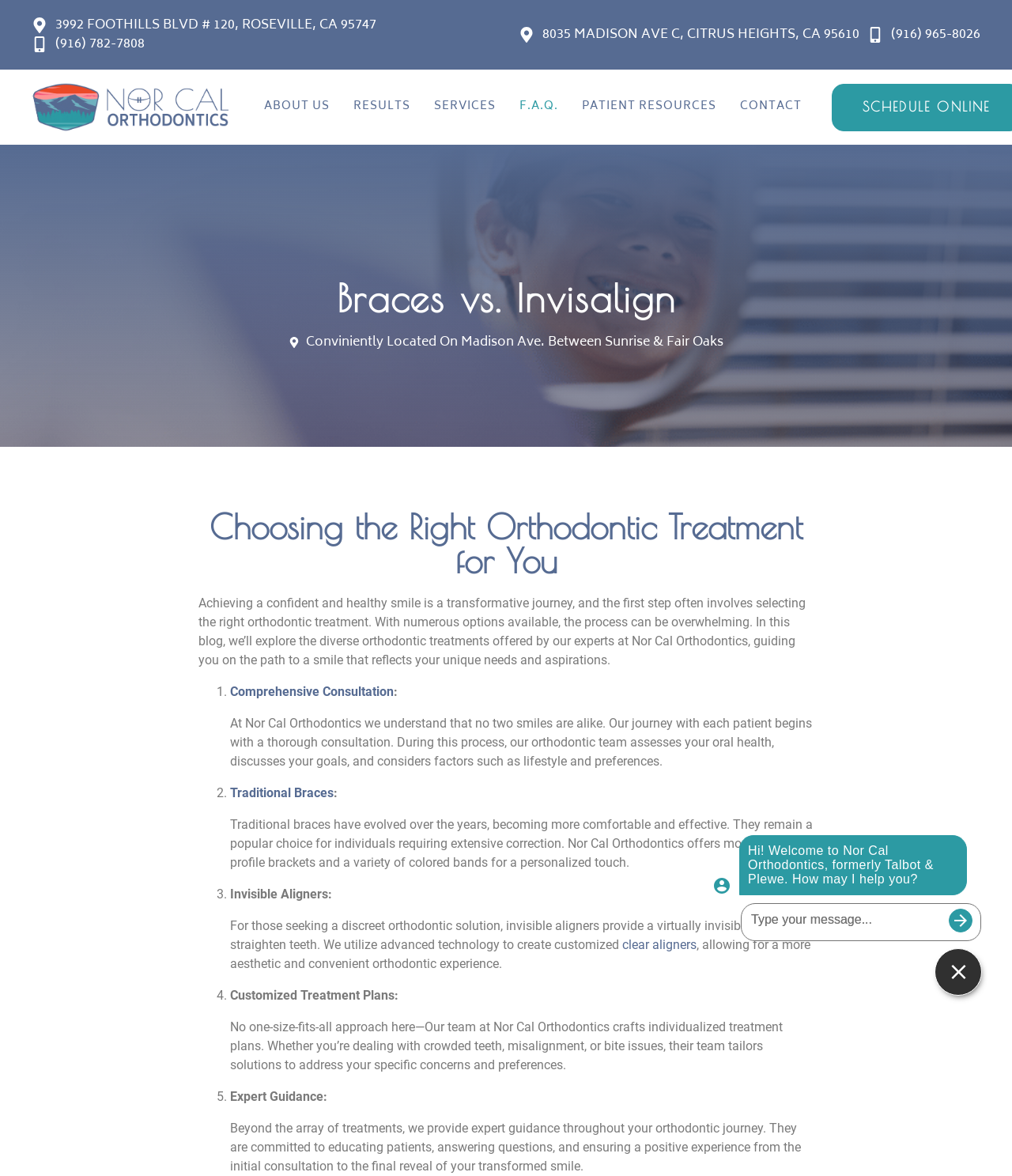Can you find the bounding box coordinates for the element that needs to be clicked to execute this instruction: "Click the 'ABOUT US' link"? The coordinates should be given as four float numbers between 0 and 1, i.e., [left, top, right, bottom].

[0.257, 0.079, 0.33, 0.104]